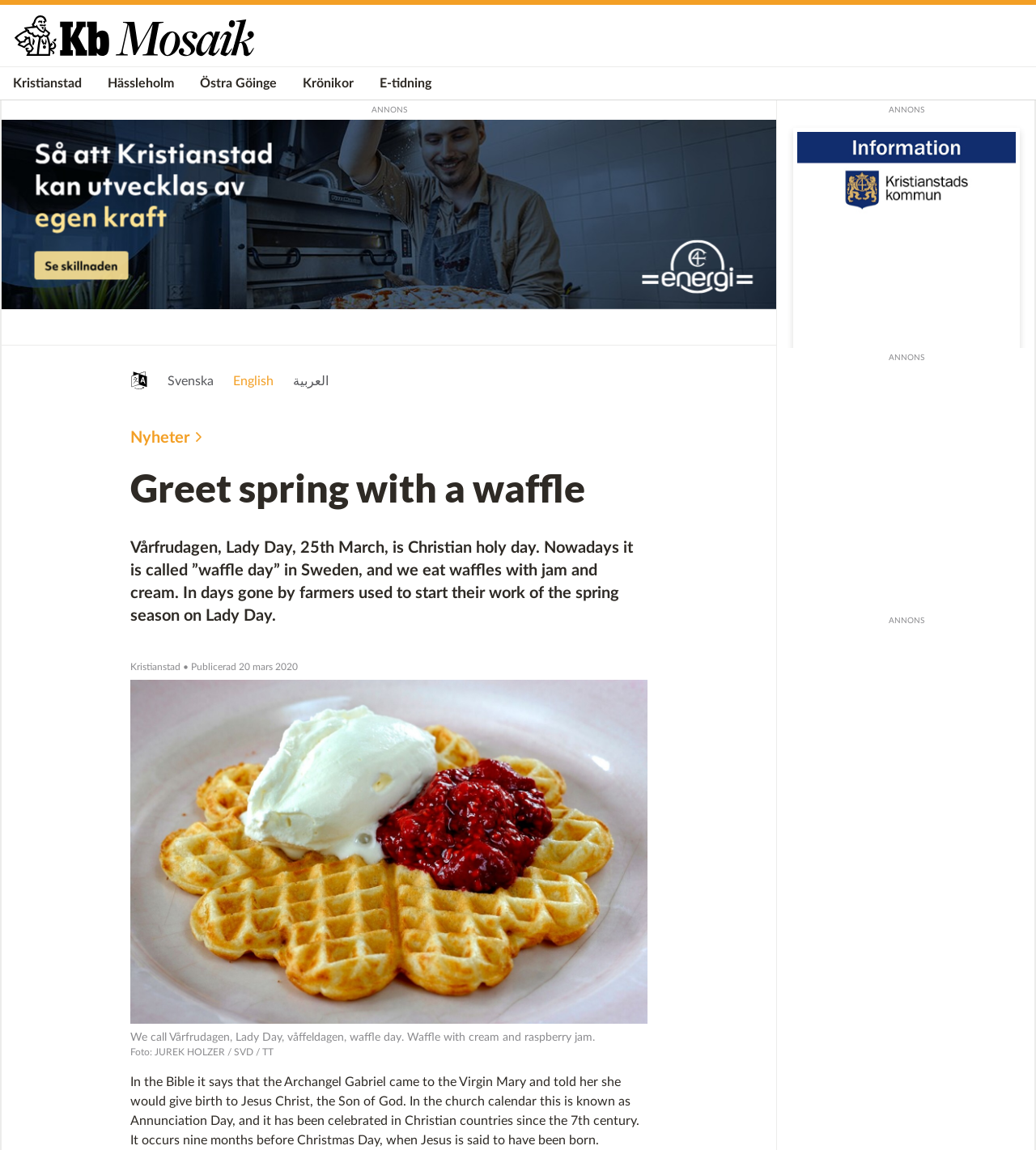Based on the image, please elaborate on the answer to the following question:
What do people in Sweden traditionally eat on Vårfrudagen?

According to the webpage, on Vårfrudagen, people in Sweden eat waffles with jam and cream, which is a traditional food associated with this Christian holy day.